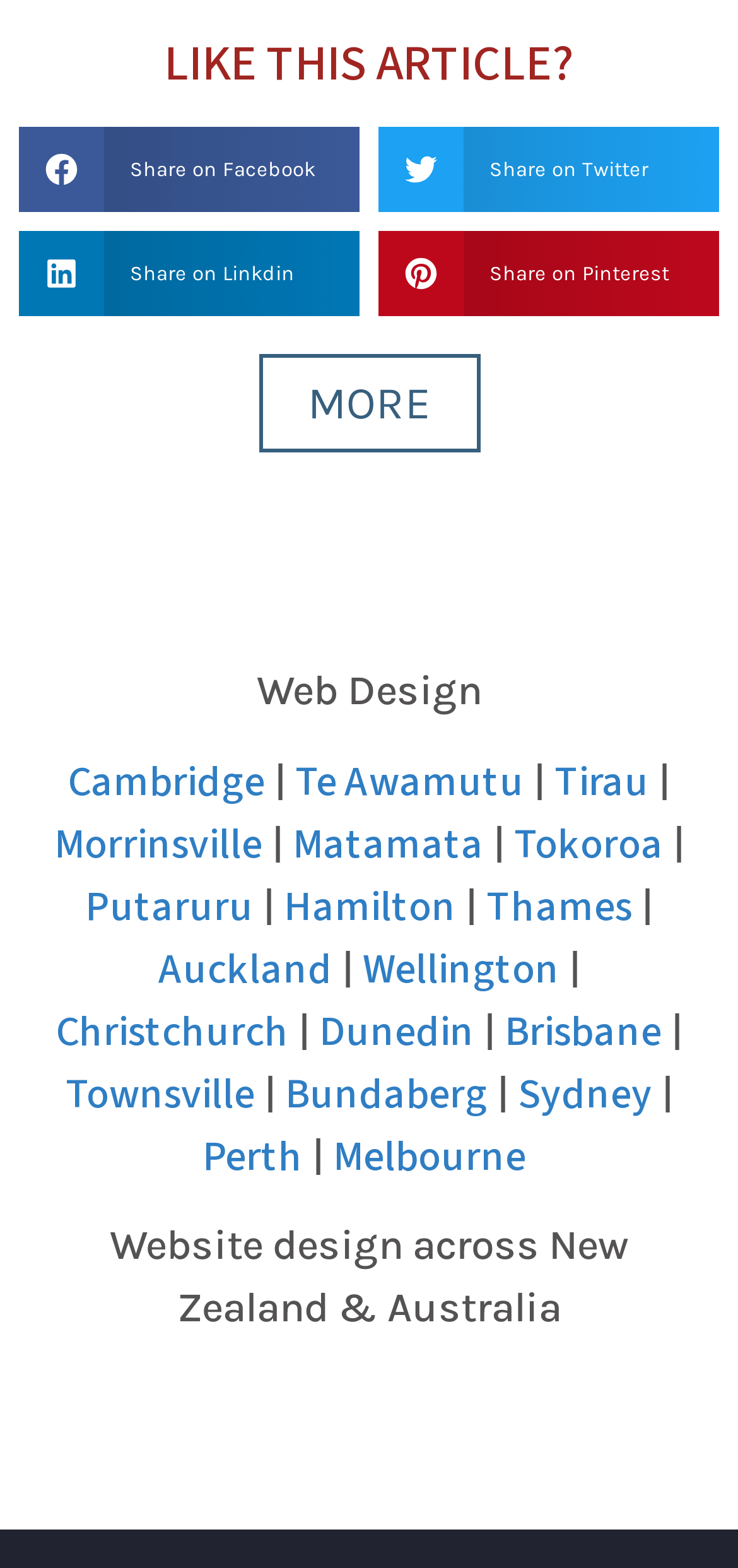Calculate the bounding box coordinates of the UI element given the description: "Share on Linkdin".

[0.026, 0.148, 0.487, 0.202]